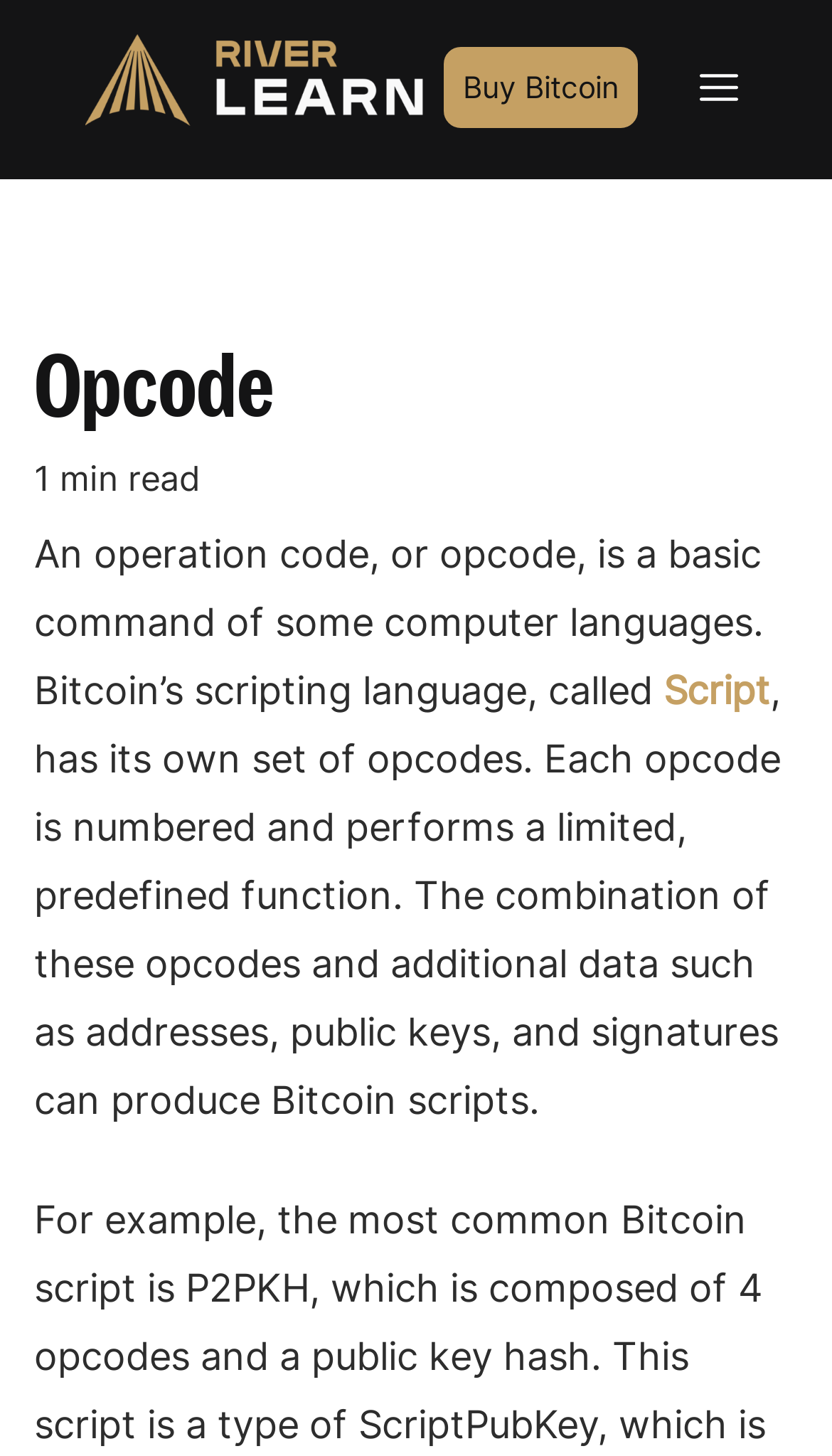Answer the following inquiry with a single word or phrase:
How long does it take to read the article?

1 min